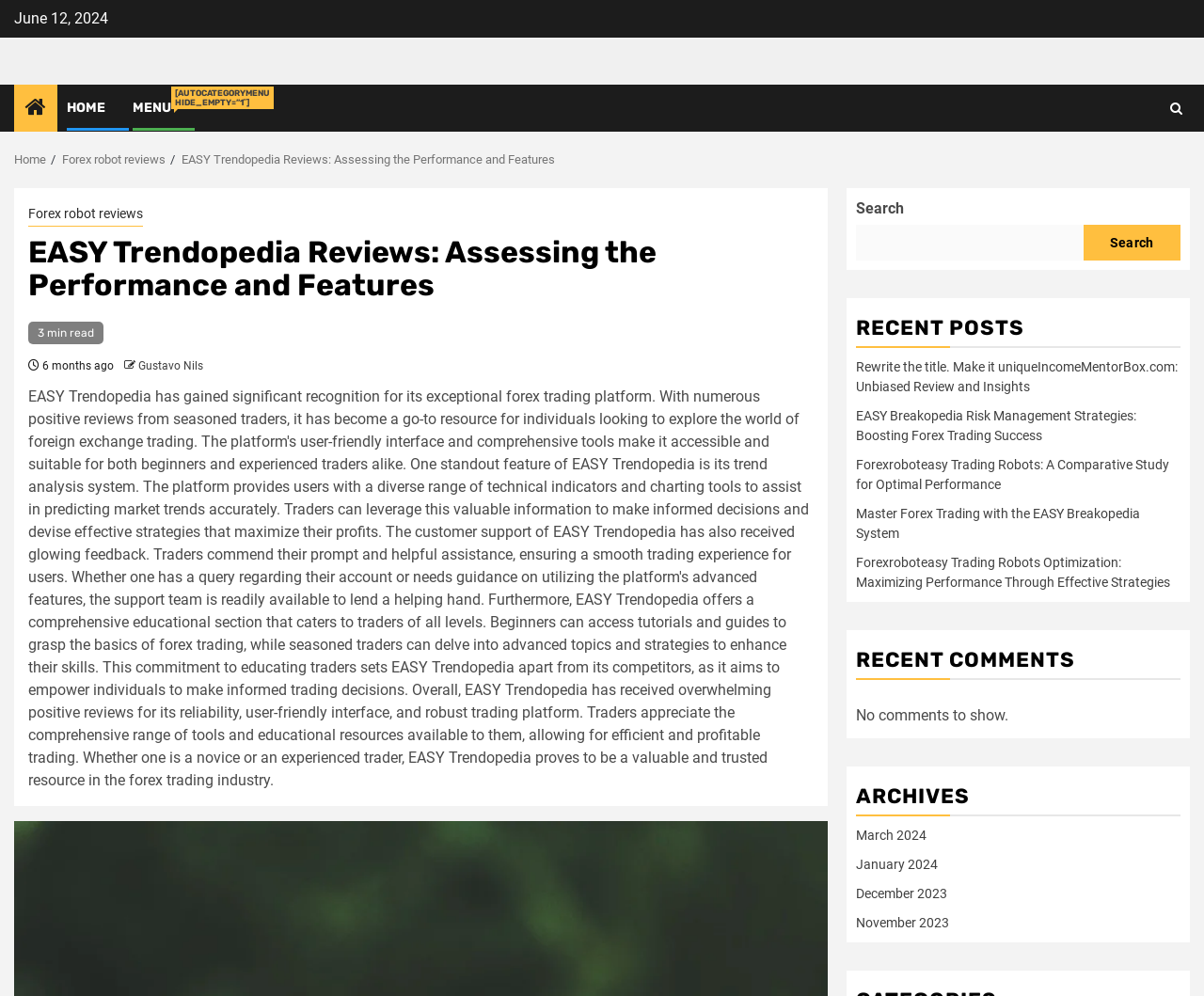Using the description "parent_node: Search name="s"", predict the bounding box of the relevant HTML element.

[0.711, 0.225, 0.9, 0.261]